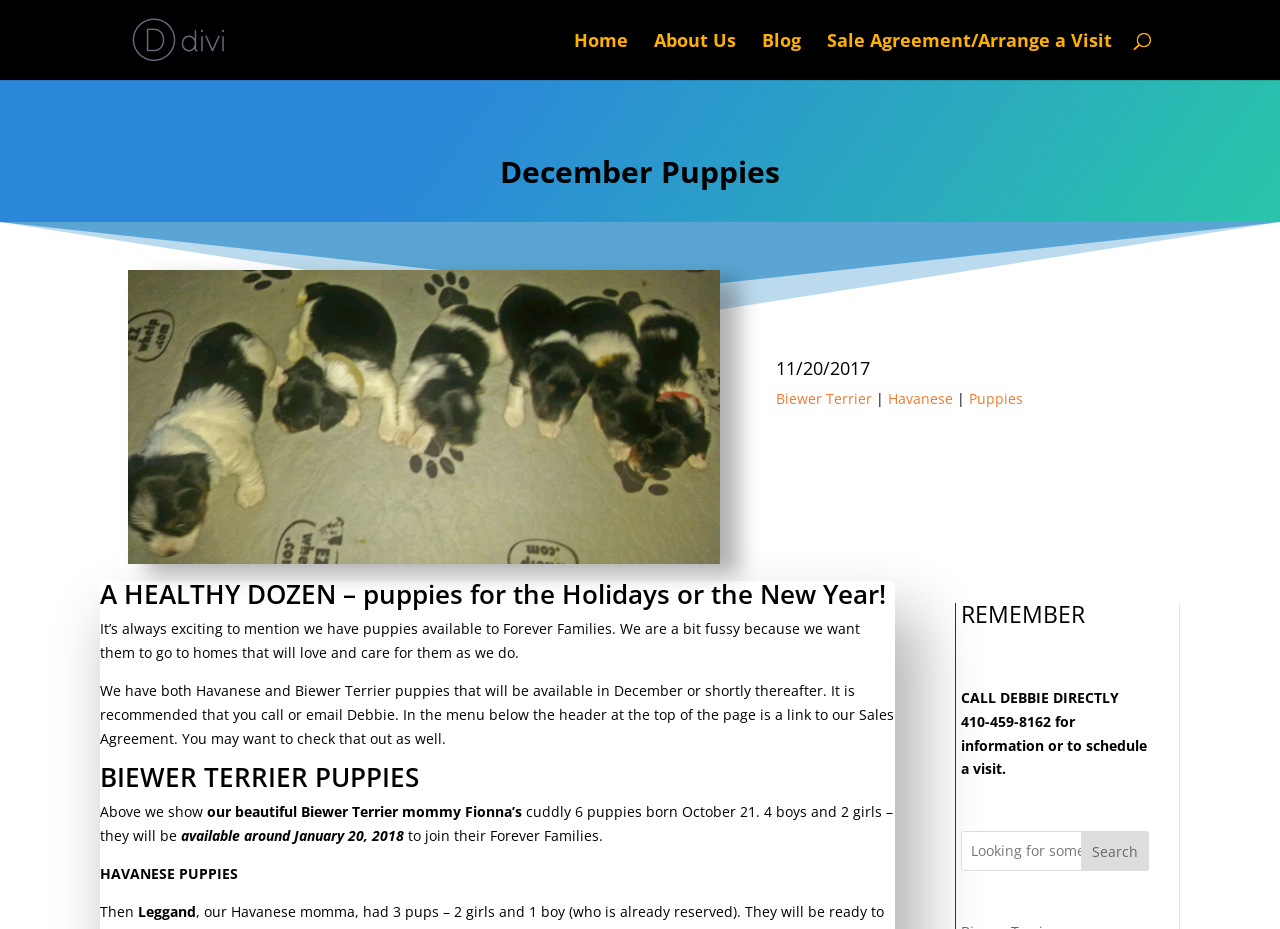By analyzing the image, answer the following question with a detailed response: What type of puppies are available?

Based on the webpage content, it is mentioned that 'We have both Havanese and Biewer Terrier puppies that will be available in December or shortly thereafter.' This indicates that the webpage is about selling puppies of these two breeds.